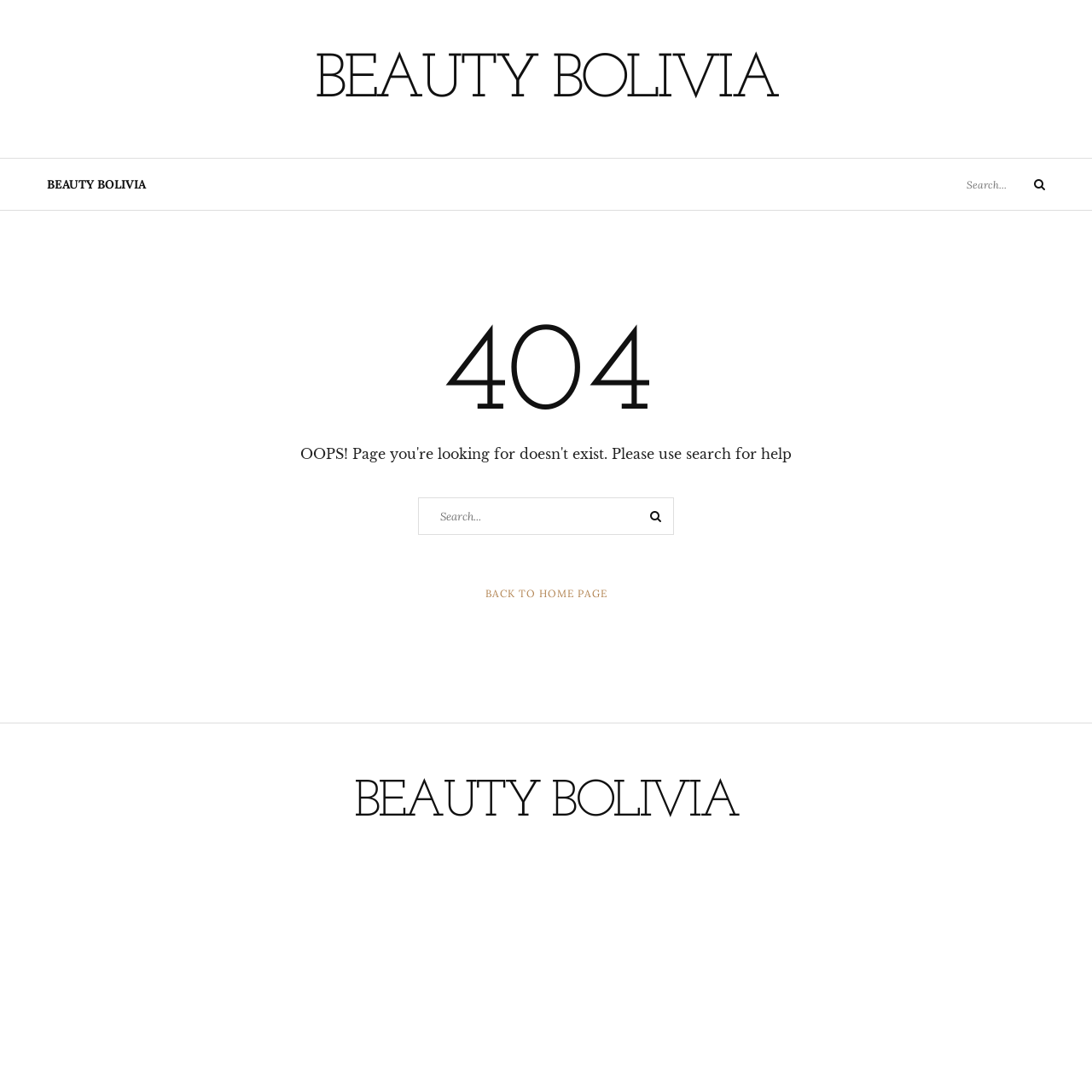Respond to the following question with a brief word or phrase:
What is the name of the website?

Beauty Bolivia